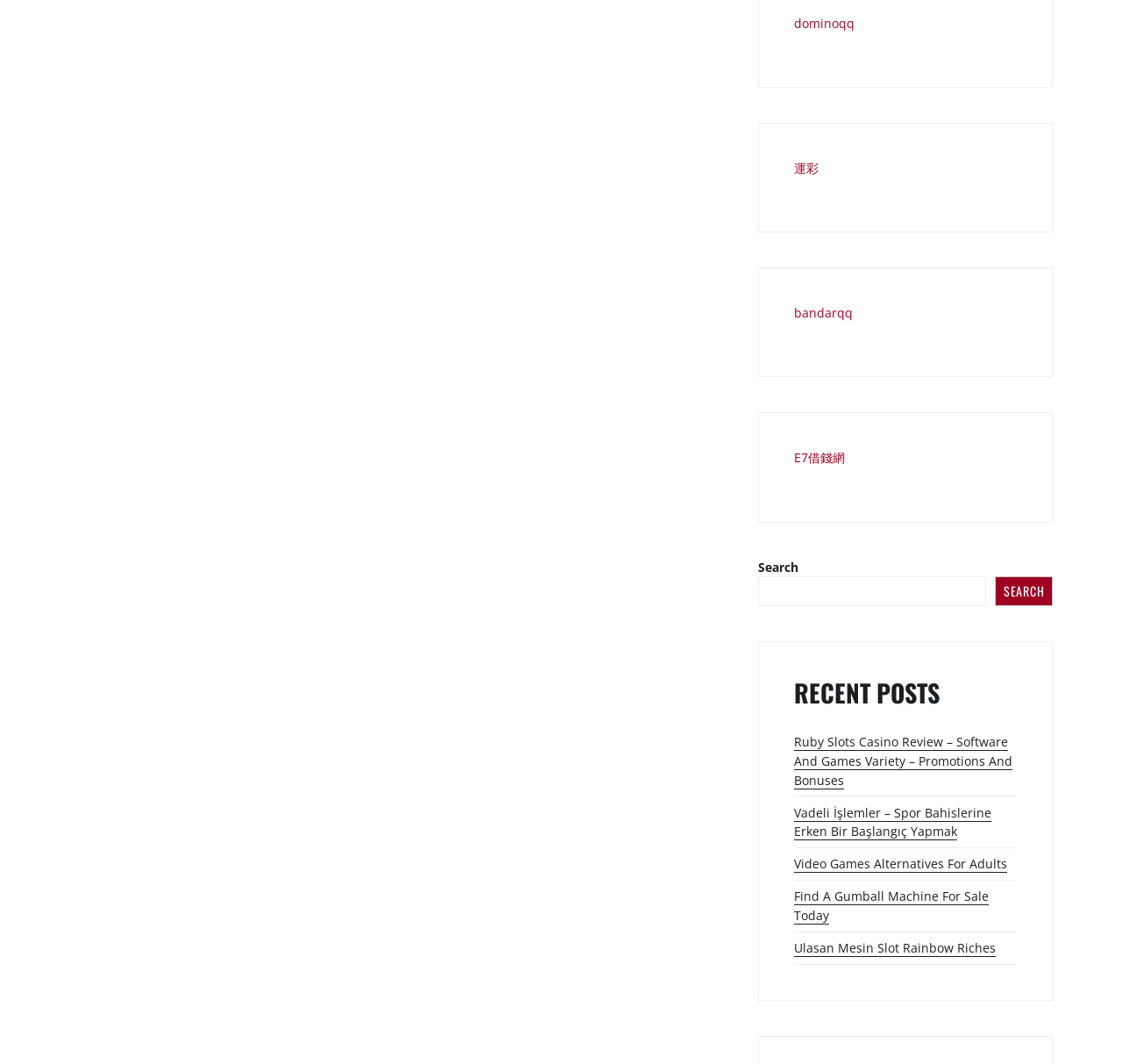How many elements are directly under the root element?
Look at the image and respond to the question as thoroughly as possible.

The root element has six direct child elements, which are four links at the top, a search element, and a heading 'RECENT POSTS'. The search element itself has three child elements, but they are not direct children of the root element.